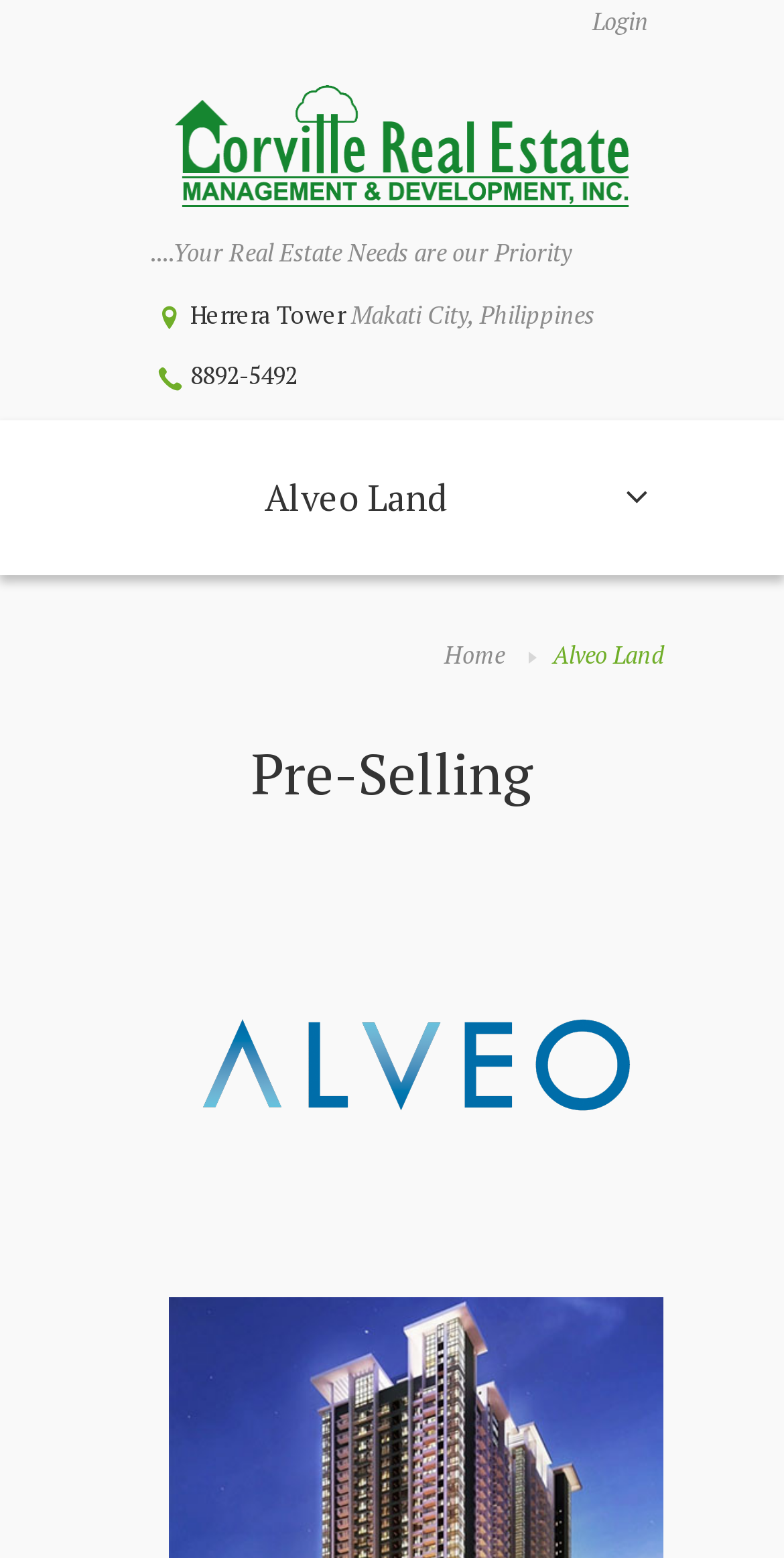What is the location of Herrera Tower?
Using the image, answer in one word or phrase.

Makati City, Philippines